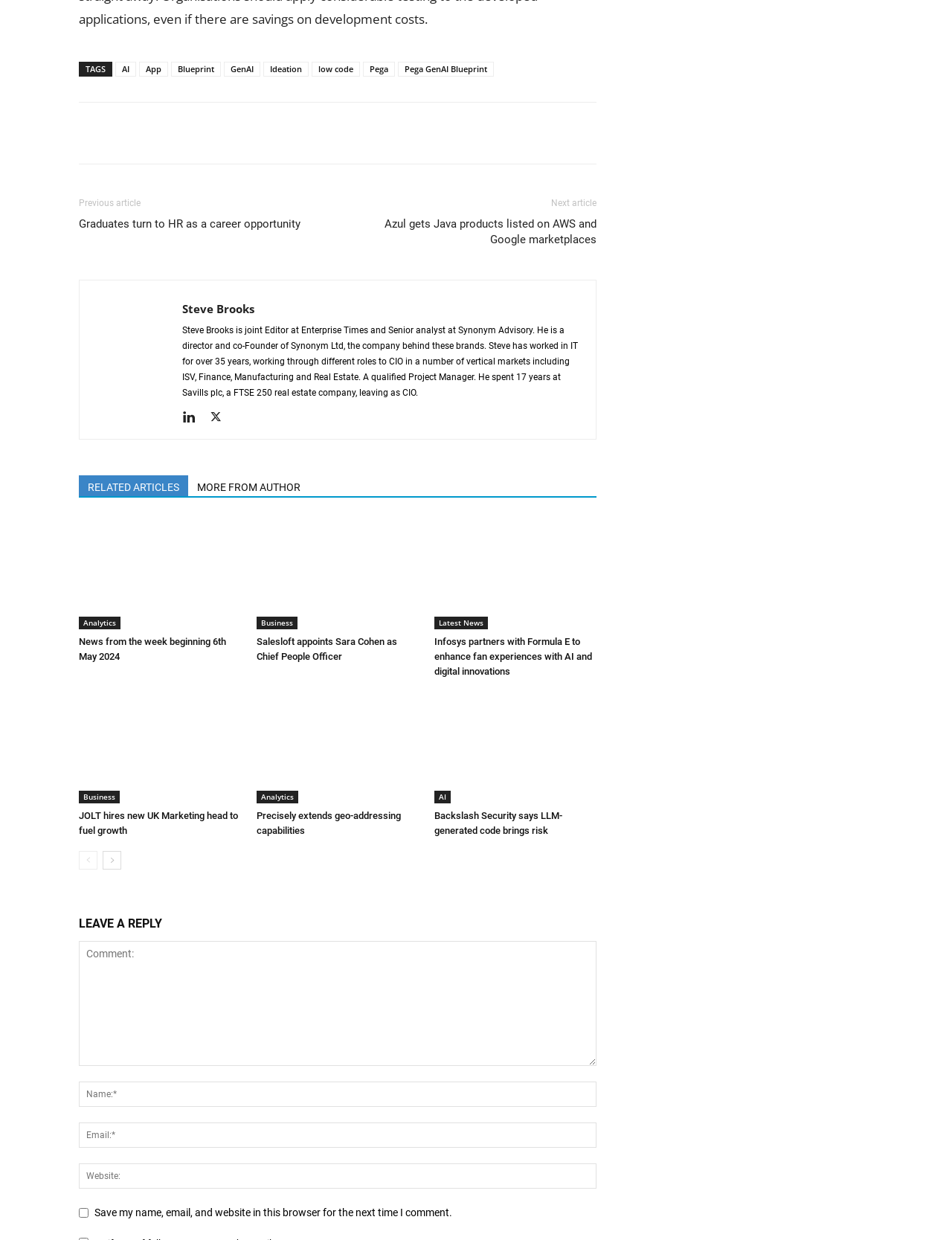Please find the bounding box coordinates of the element that you should click to achieve the following instruction: "Leave a reply". The coordinates should be presented as four float numbers between 0 and 1: [left, top, right, bottom].

[0.083, 0.736, 0.627, 0.755]